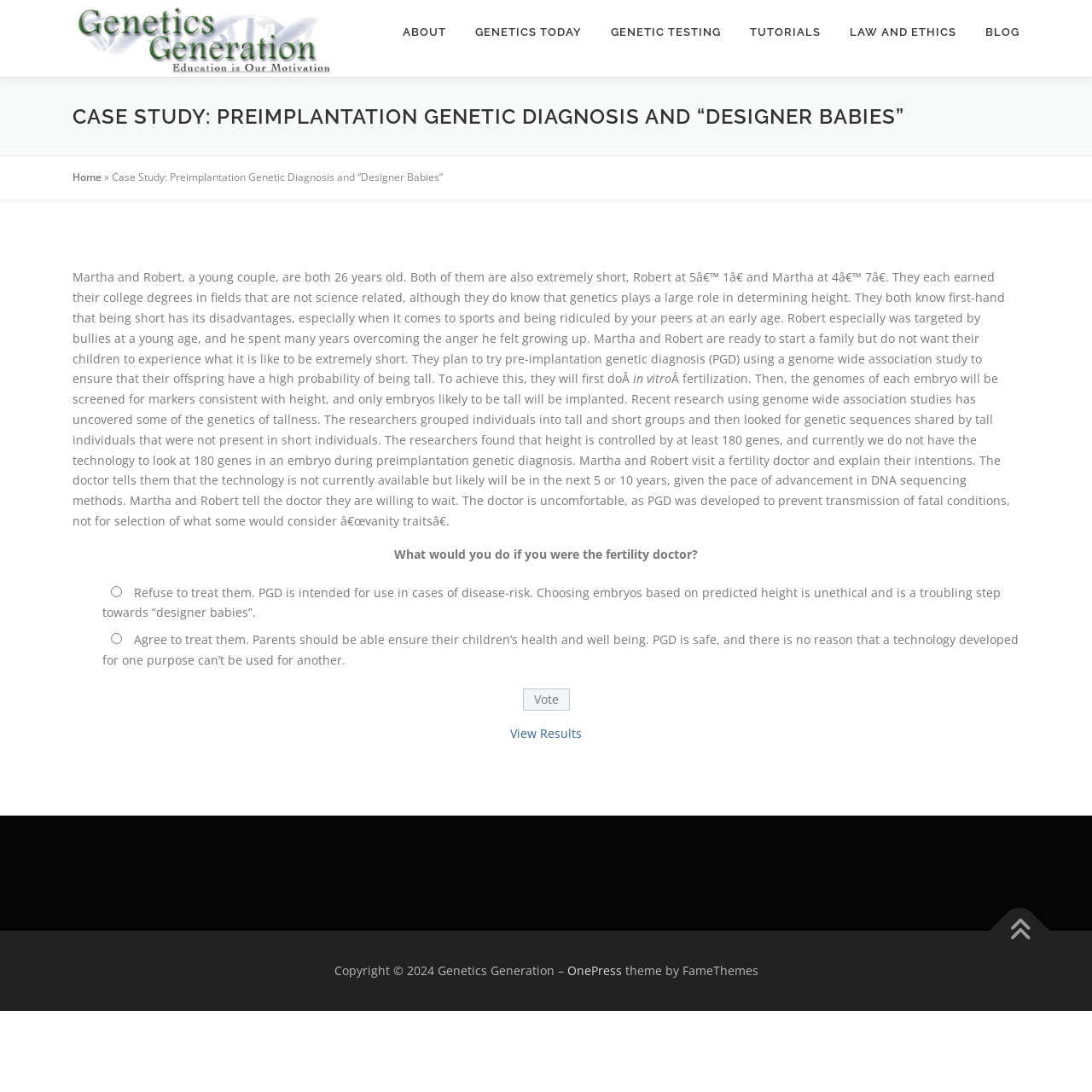Locate the bounding box coordinates of the segment that needs to be clicked to meet this instruction: "Vote for your choice".

[0.479, 0.63, 0.521, 0.65]